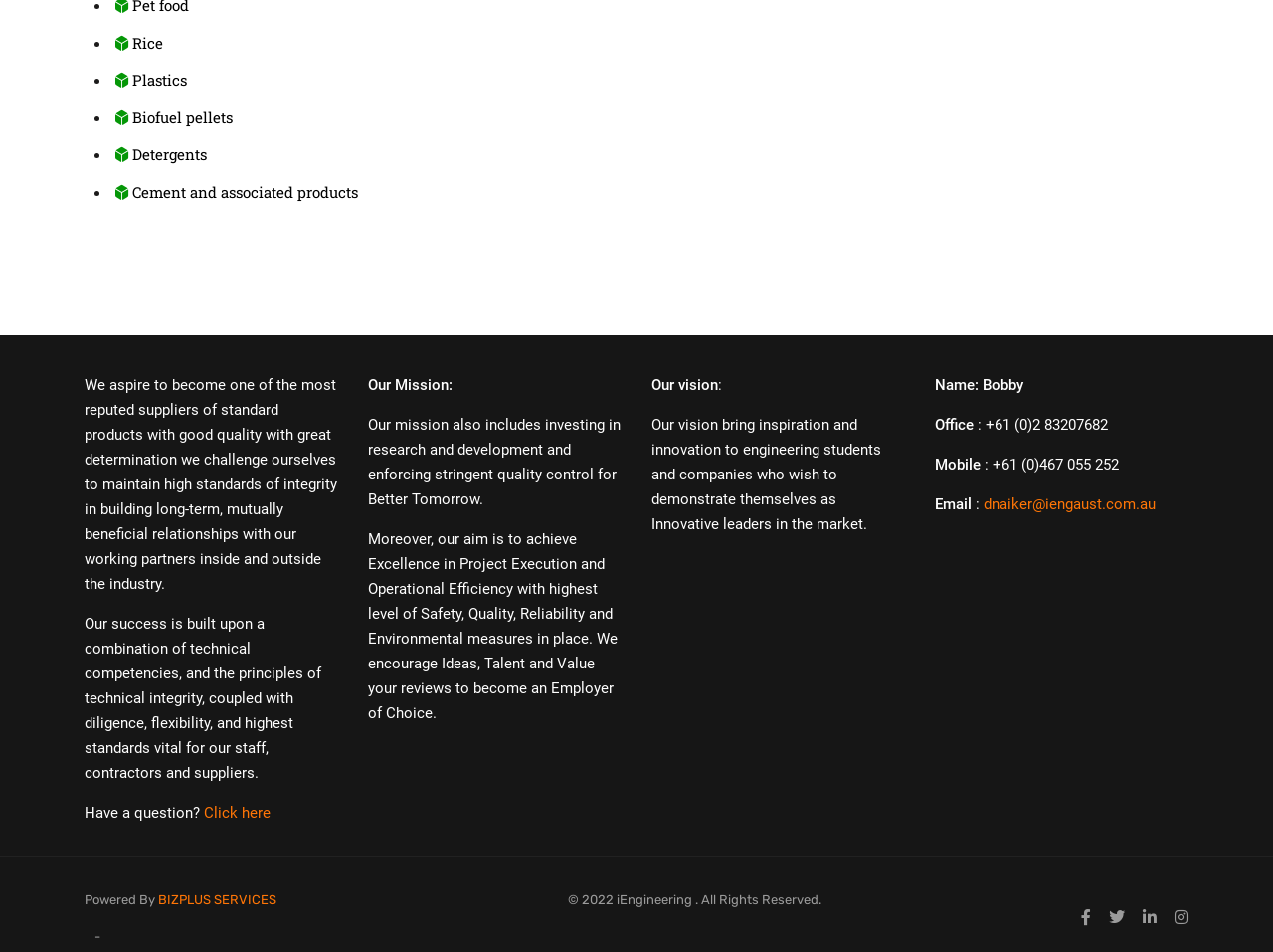What products does the company supply?
Please craft a detailed and exhaustive response to the question.

The webpage lists some of the products that the company supplies, including Rice, Plastics, Biofuel pellets, Detergents, and Cement and associated products.